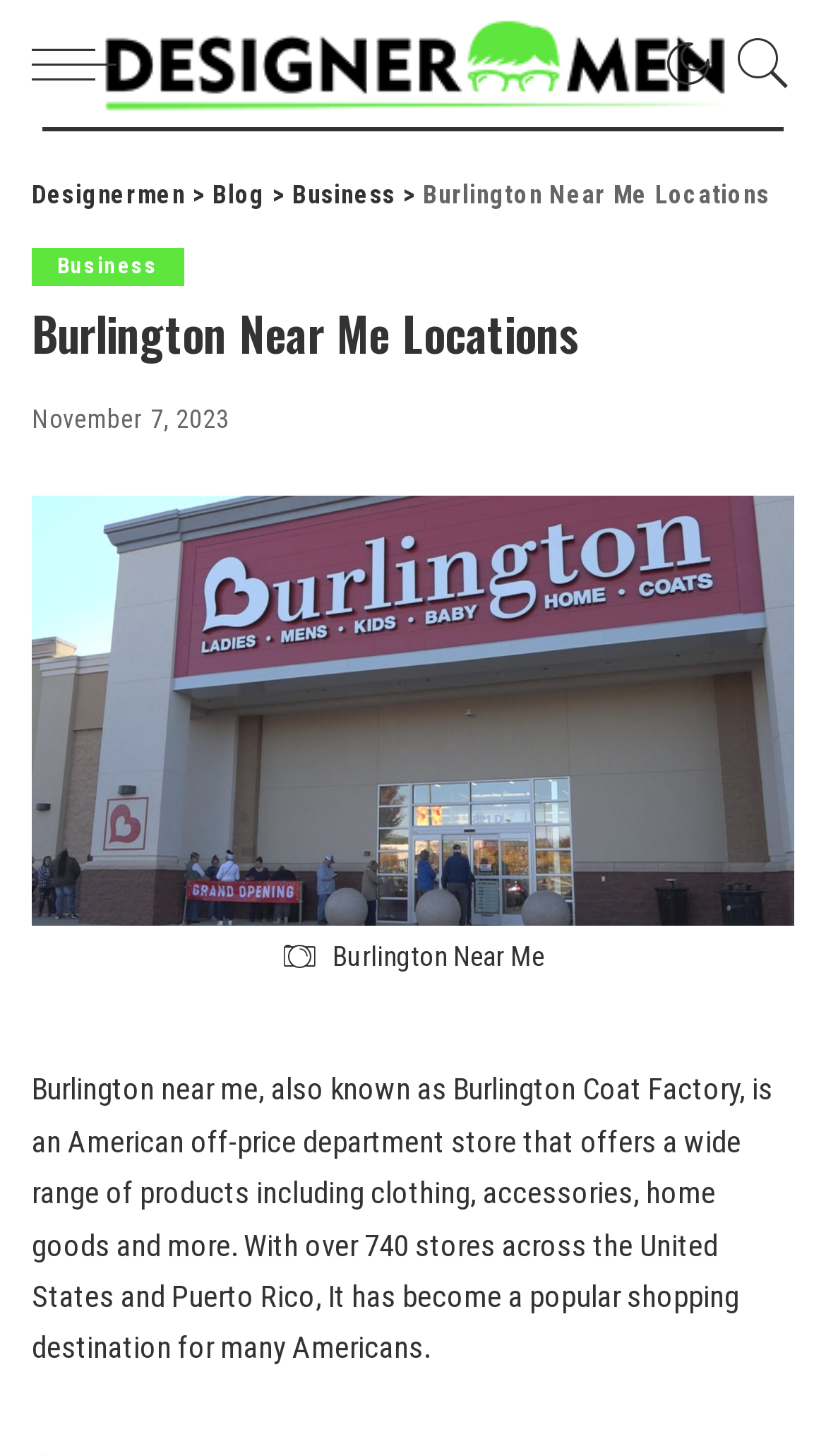What is the date mentioned on the webpage?
From the image, provide a succinct answer in one word or a short phrase.

November 7, 2023